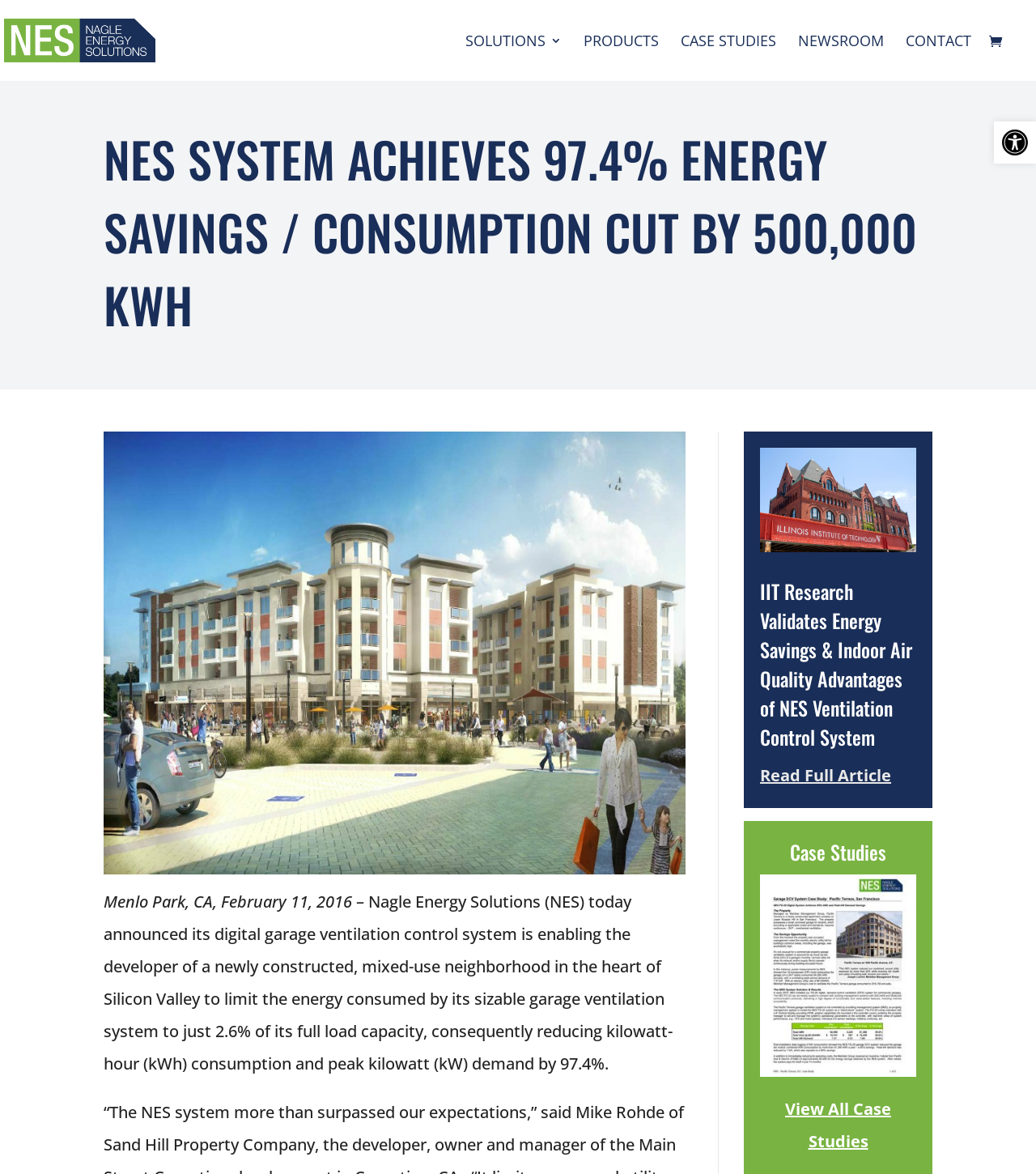Can you specify the bounding box coordinates for the region that should be clicked to fulfill this instruction: "Open accessibility toolbar".

[0.959, 0.103, 1.0, 0.139]